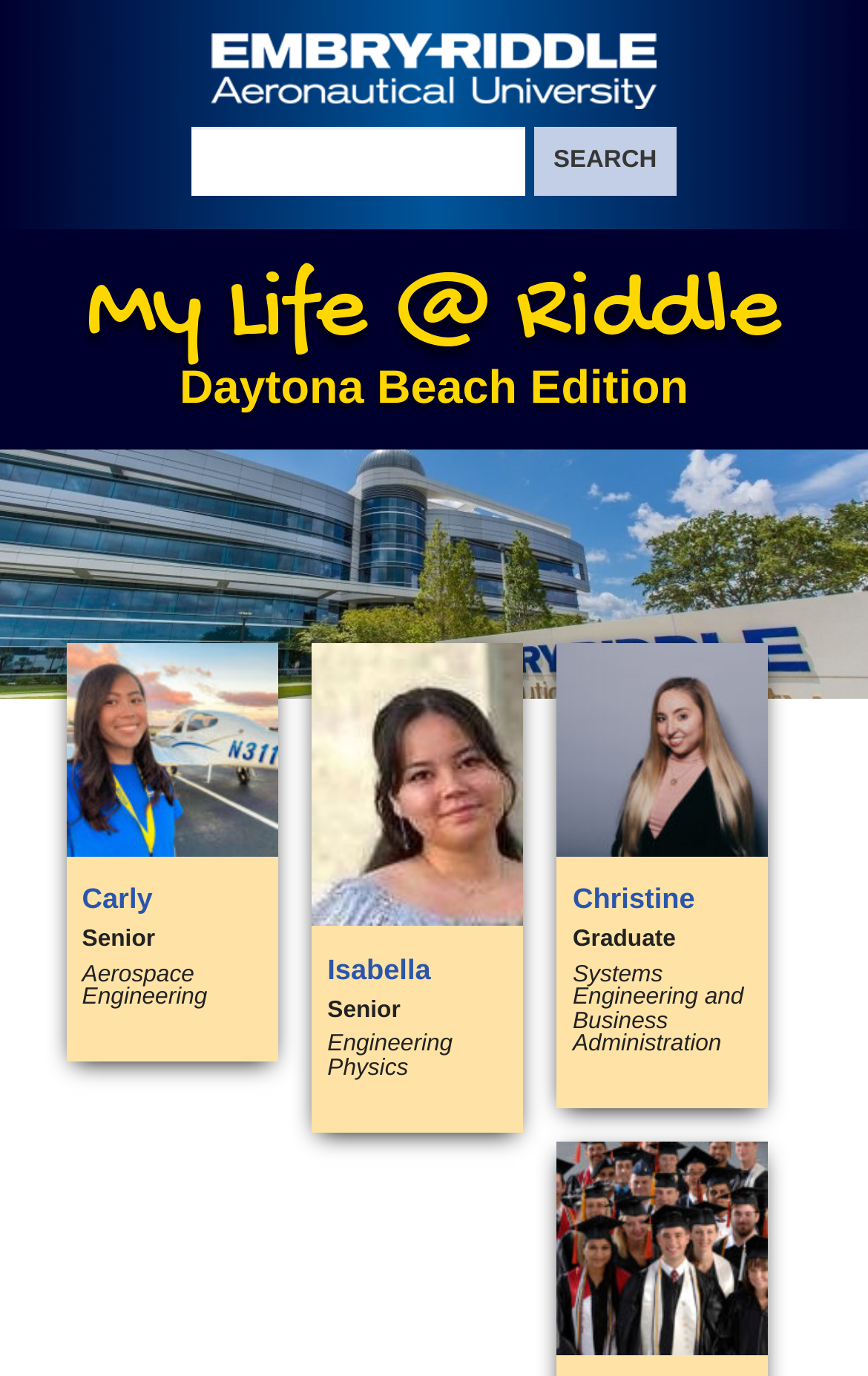Can you identify the bounding box coordinates of the clickable region needed to carry out this instruction: 'Read Isabella's profile'? The coordinates should be four float numbers within the range of 0 to 1, stated as [left, top, right, bottom].

[0.359, 0.468, 0.603, 0.823]